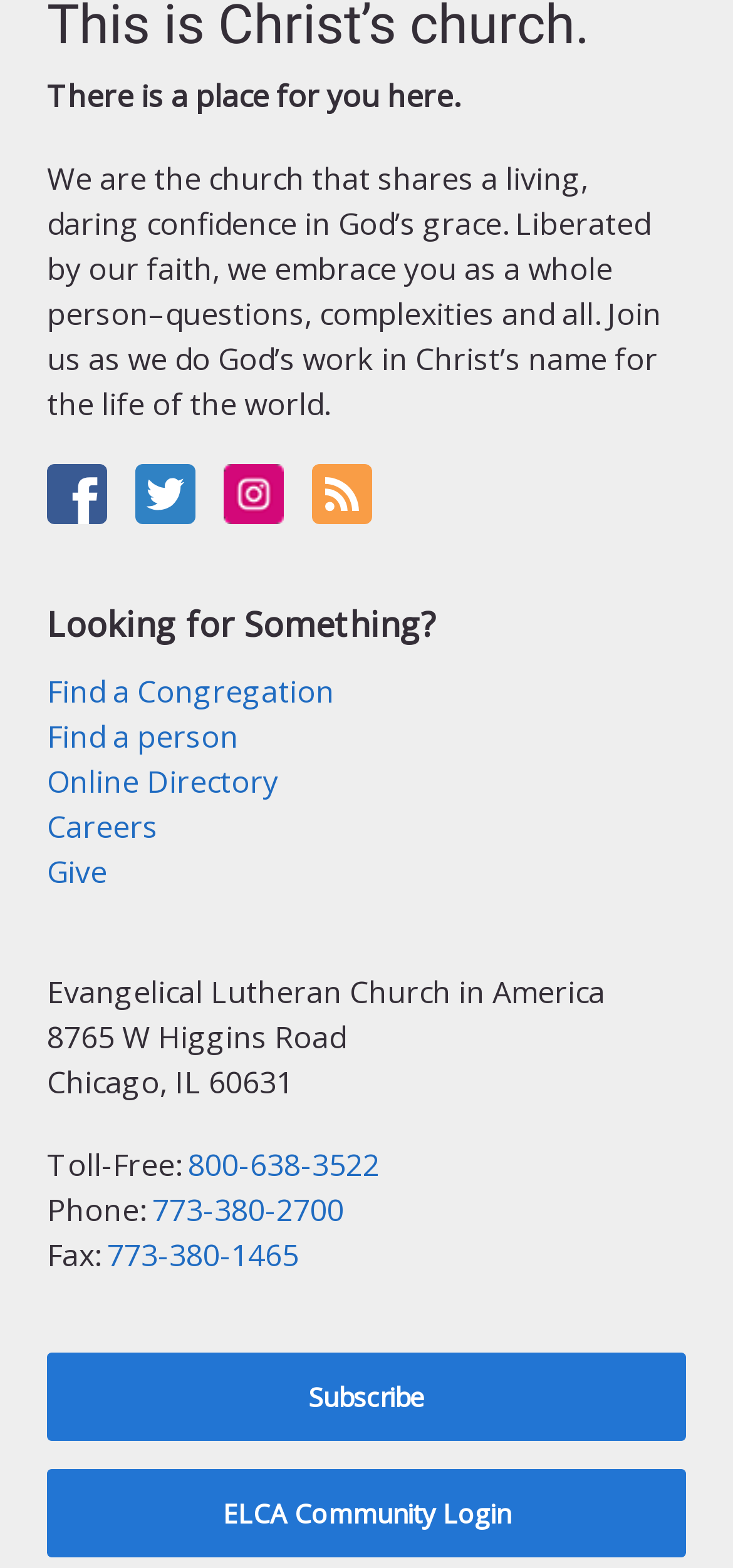Pinpoint the bounding box coordinates of the area that must be clicked to complete this instruction: "Subscribe to the newsletter".

[0.064, 0.862, 0.936, 0.919]